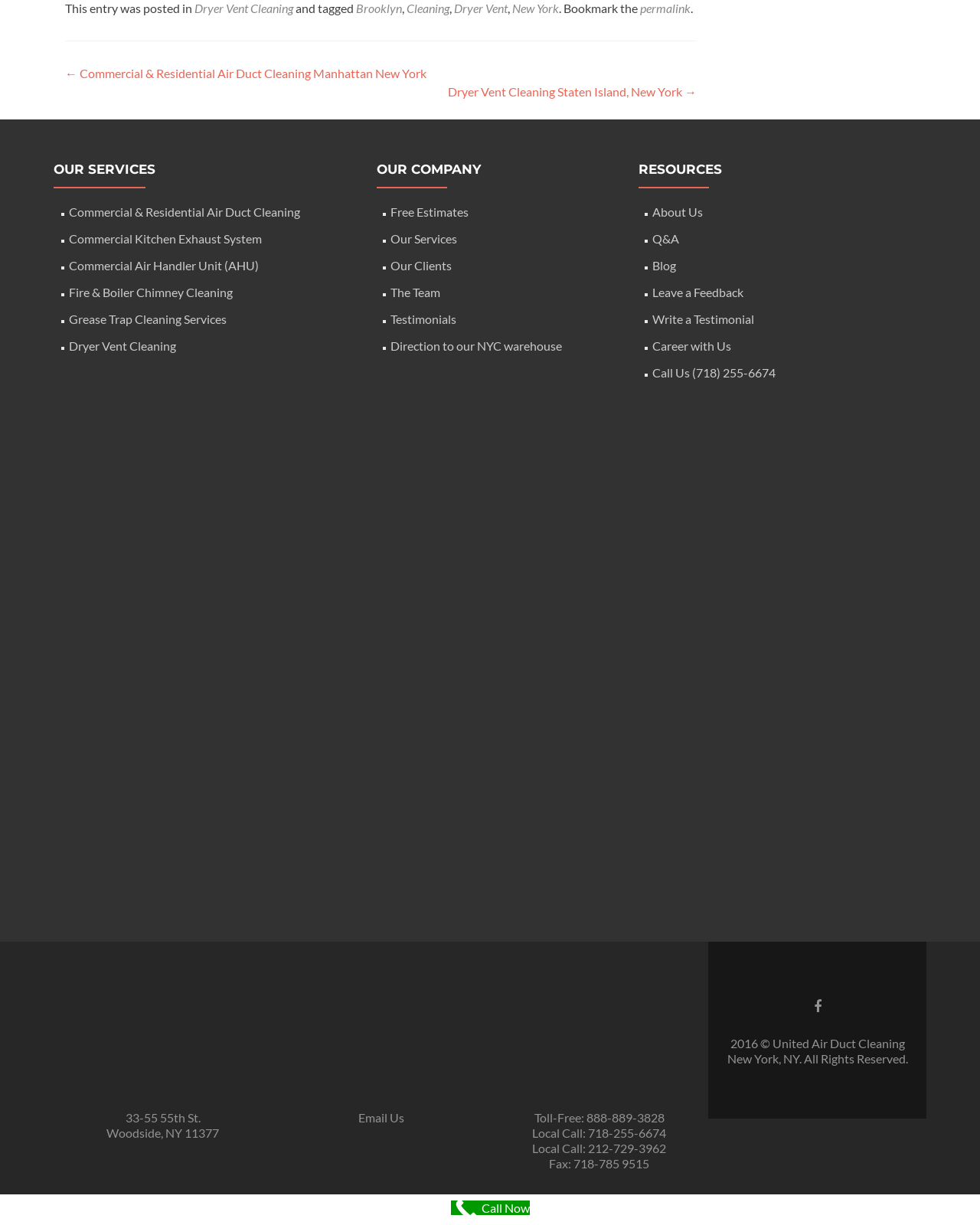Select the bounding box coordinates of the element I need to click to carry out the following instruction: "View OUR SERVICES".

[0.055, 0.131, 0.322, 0.148]